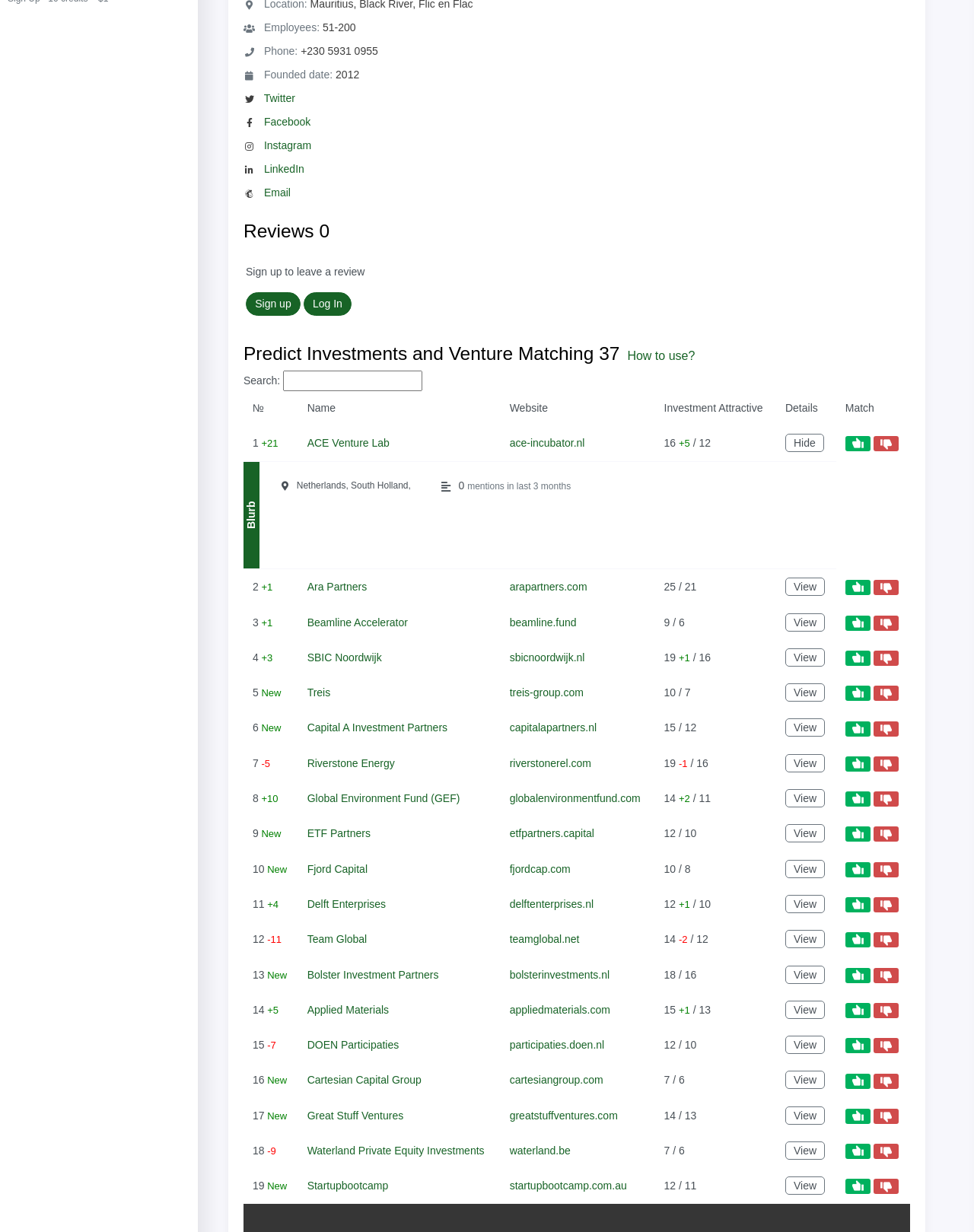Please determine the bounding box coordinates, formatted as (top-left x, top-left y, bottom-right x, bottom-right y), with all values as floating point numbers between 0 and 1. Identify the bounding box of the region described as: Twitter

[0.271, 0.075, 0.303, 0.085]